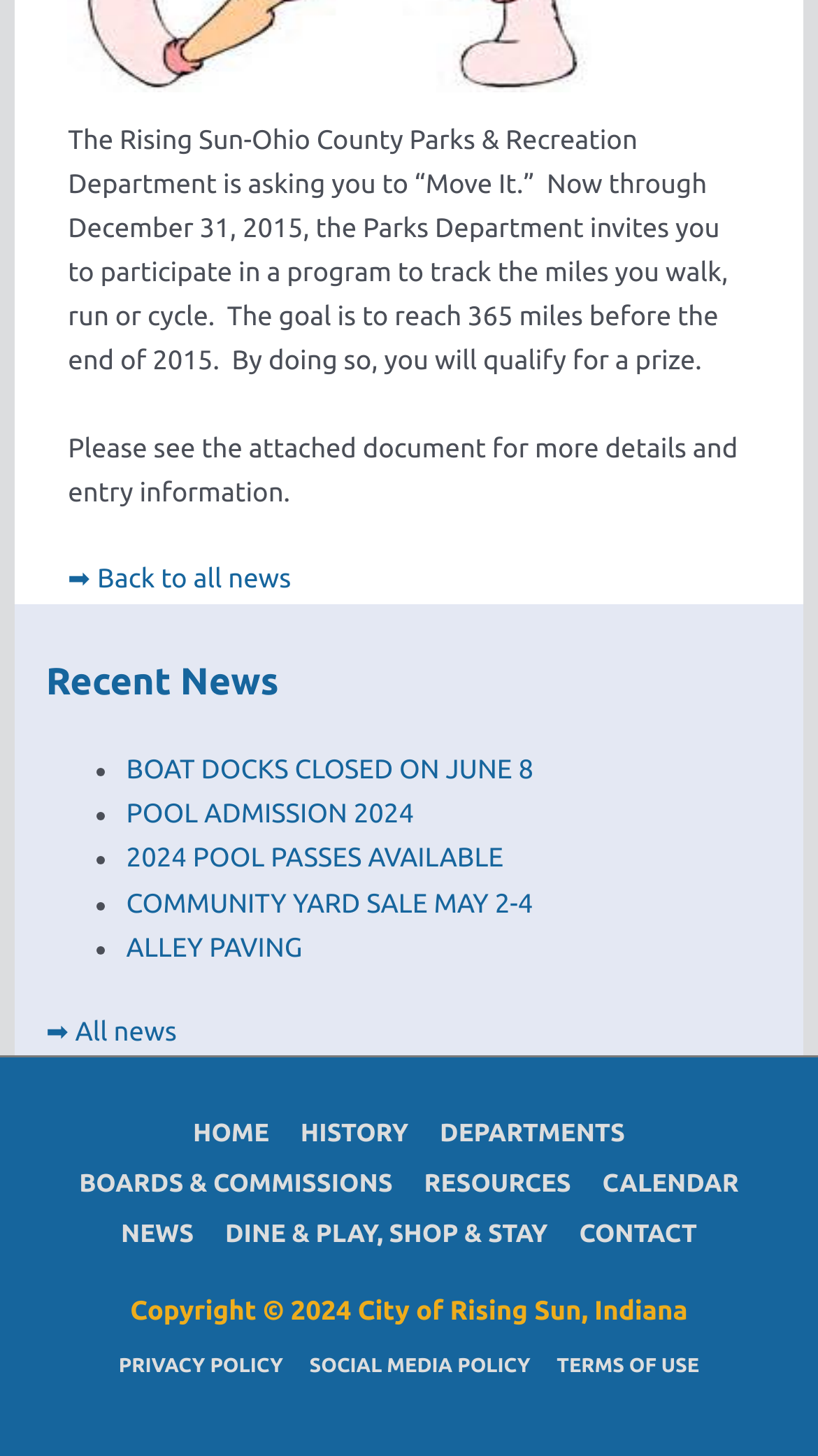Locate the bounding box coordinates of the item that should be clicked to fulfill the instruction: "Read about the 'Move It' program".

[0.083, 0.086, 0.89, 0.258]